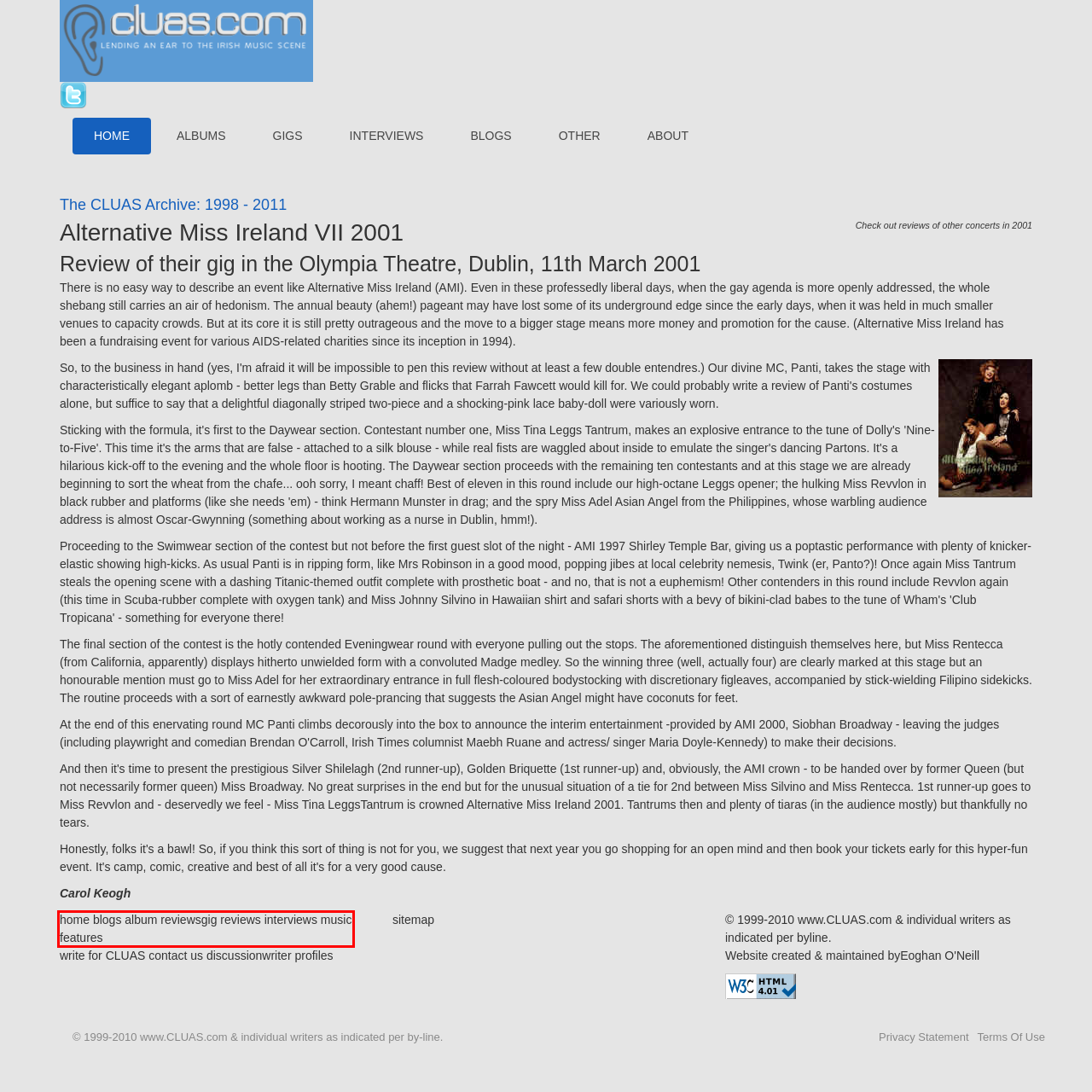Look at the screenshot of a webpage where a red rectangle bounding box is present. Choose the webpage description that best describes the new webpage after clicking the element inside the red bounding box. Here are the candidates:
A. CLUAS | Home  > Blogs
B. CLUAS > Discussion
C. CLUAS | Writer Profiles | Eoghan O'Neill
D. CLUAS | Olympia Theatre Dublin | Gigs & Concerts
E. CLUAS | Home  > Interviews
F. CLUAS | Home  > Gig Reviews
G. CLUAS | Features | Home
H. CLUAS | Indie Music Webzine | Sitemap

G